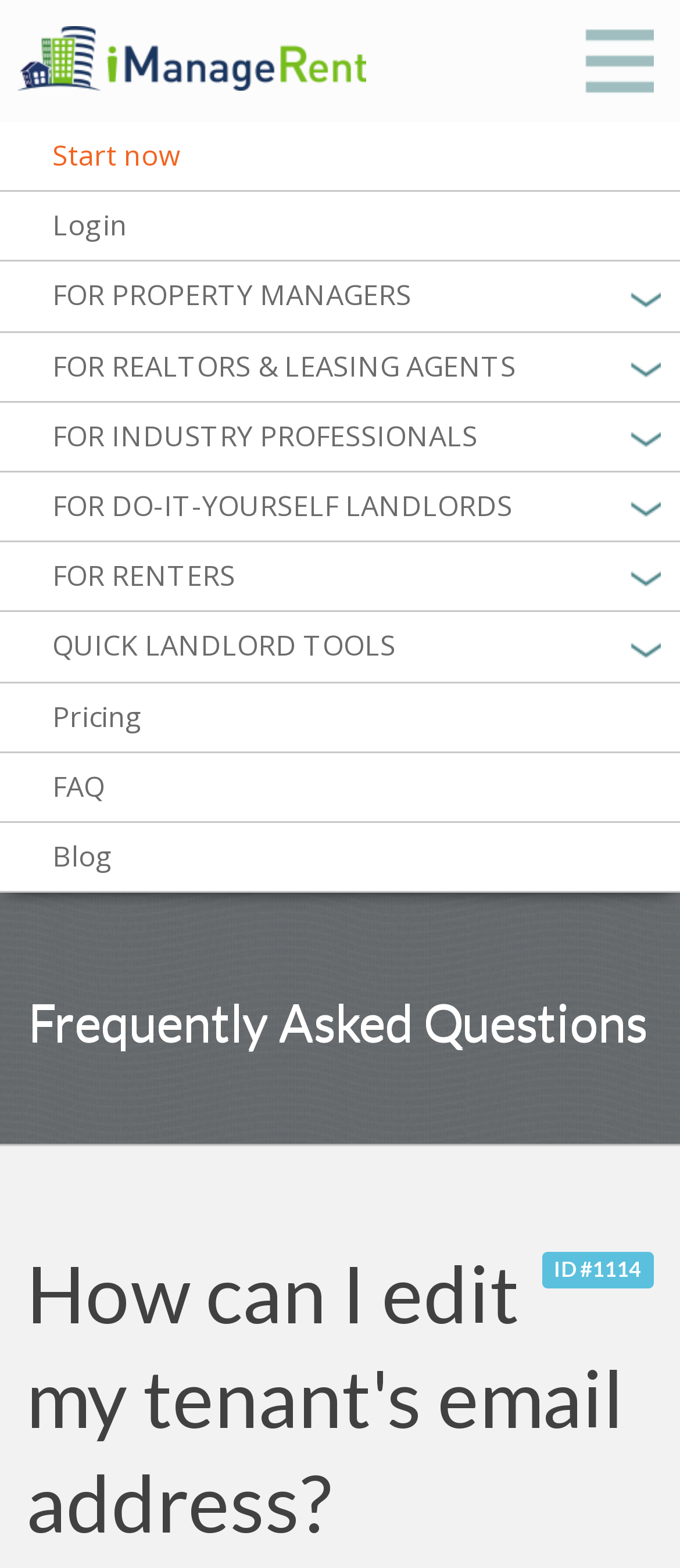Could you indicate the bounding box coordinates of the region to click in order to complete this instruction: "Go to the 'Pricing' page".

[0.0, 0.435, 1.0, 0.479]